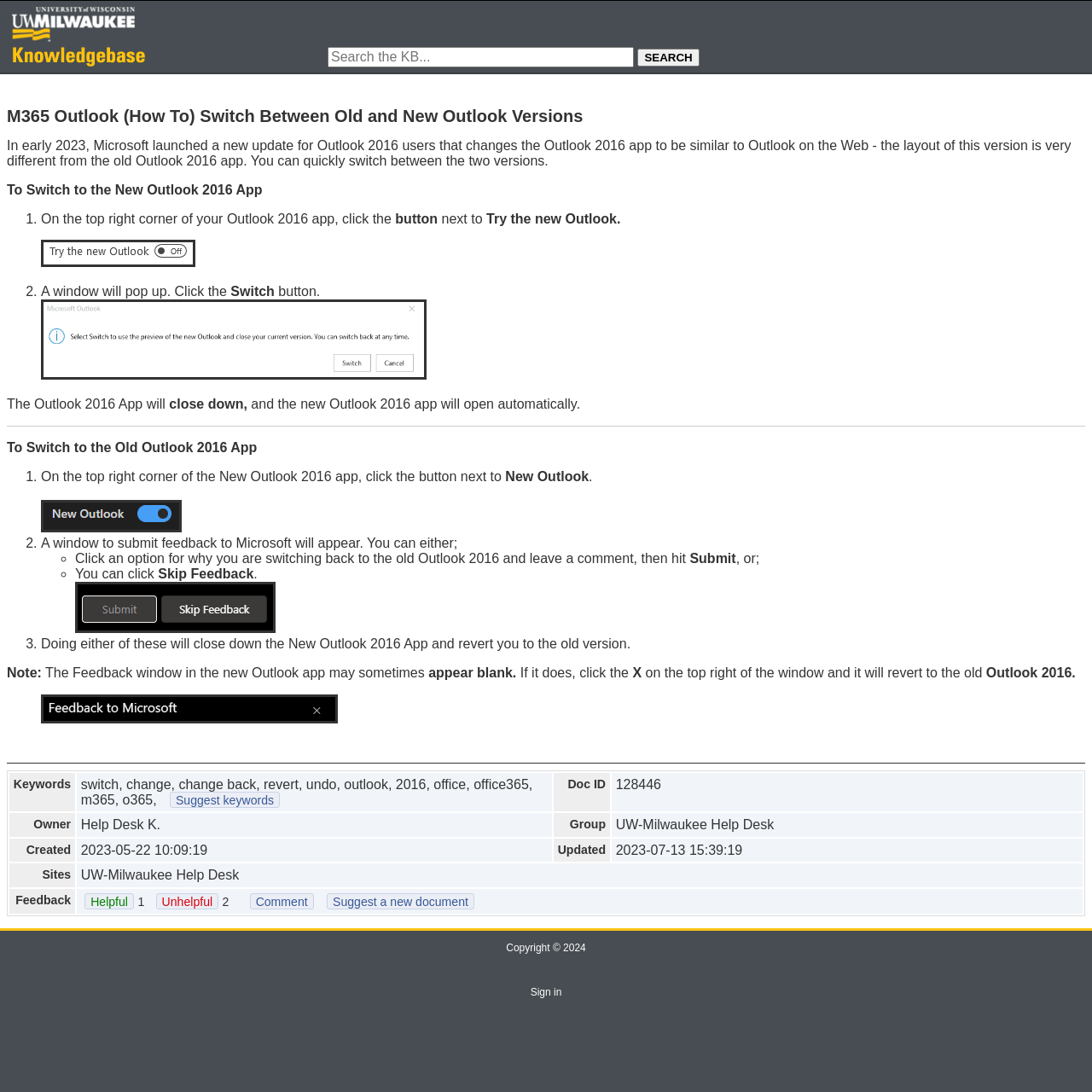Please determine the bounding box coordinates of the element's region to click for the following instruction: "Read the New Jersey Libertarian Party Platform".

None